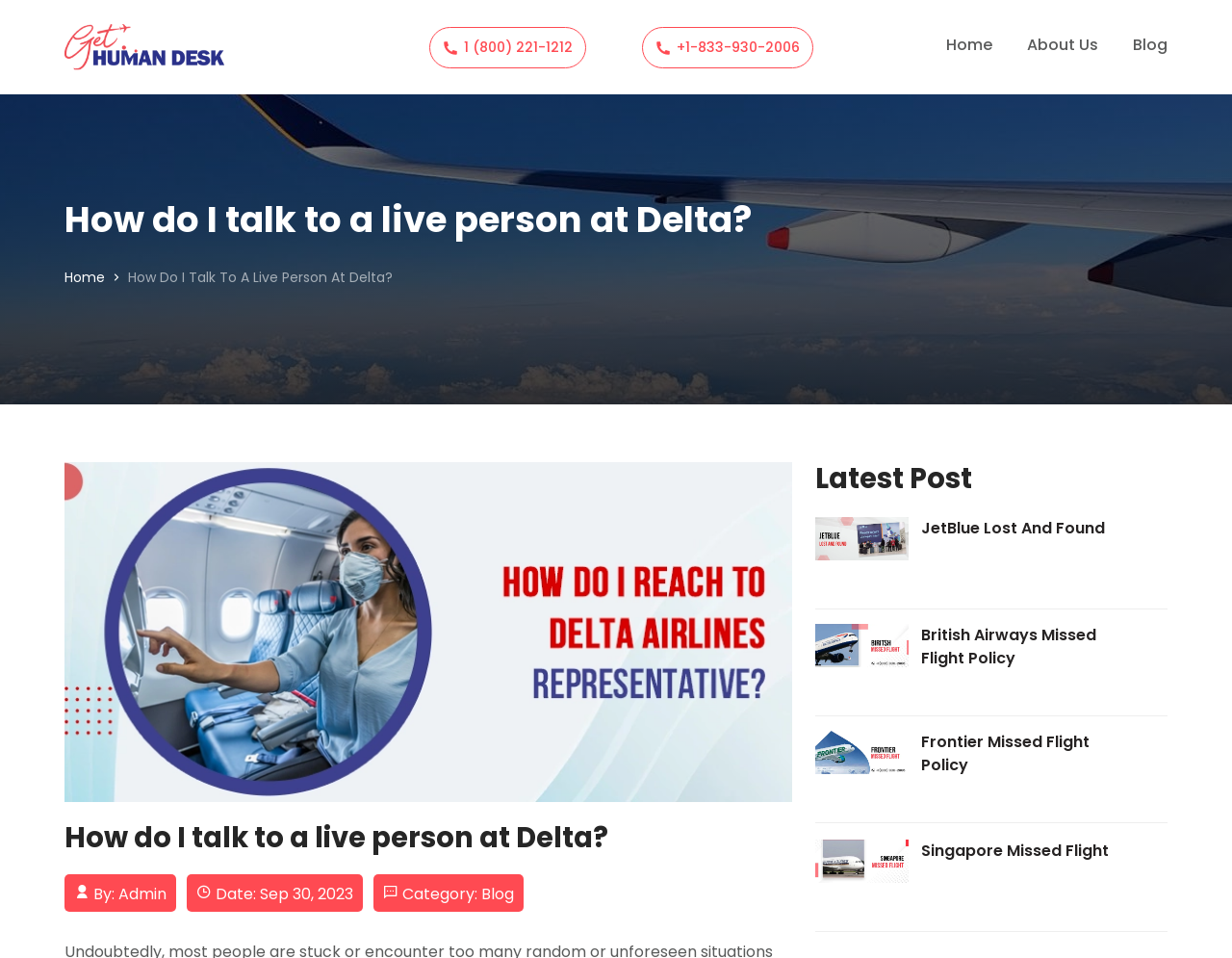Given the content of the image, can you provide a detailed answer to the question?
What is the author of the blog post?

The author of the blog post can be found in the StaticText element with the text 'By: Admin' which is located at the bottom of the webpage.